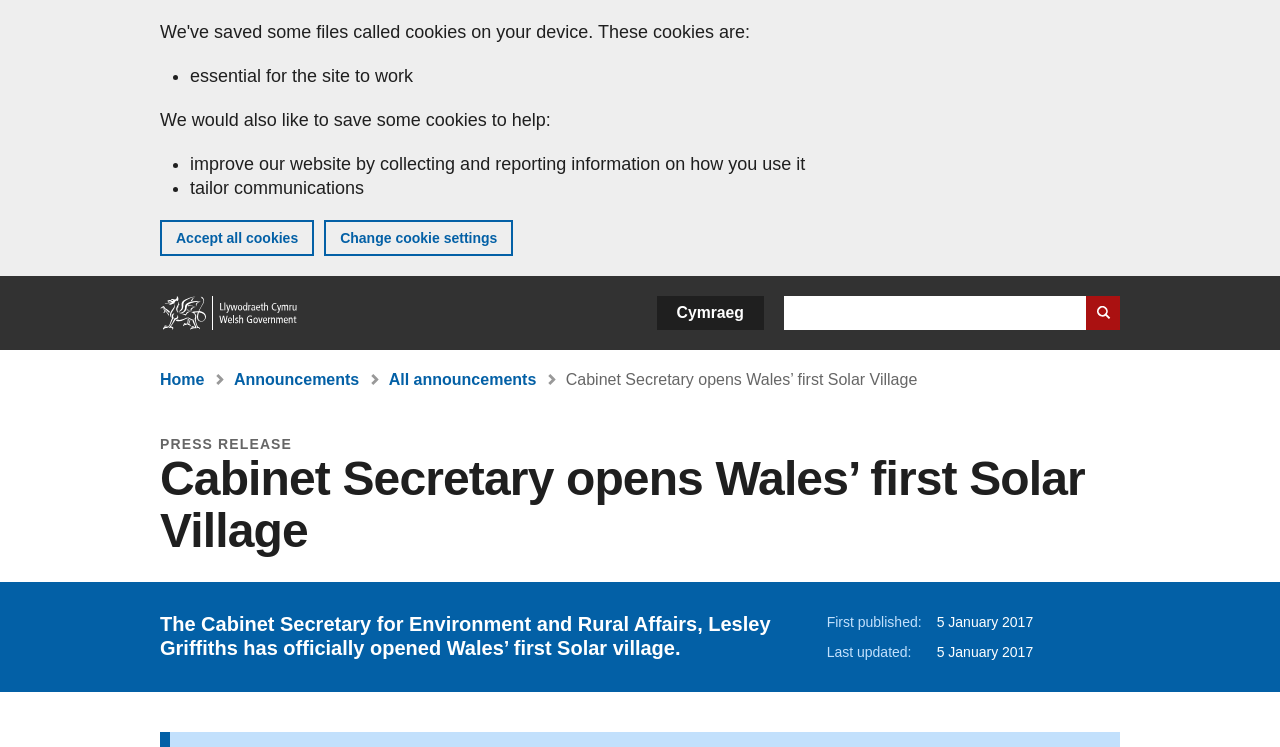Identify the bounding box coordinates necessary to click and complete the given instruction: "Search for something on the website".

[0.612, 0.396, 0.875, 0.442]